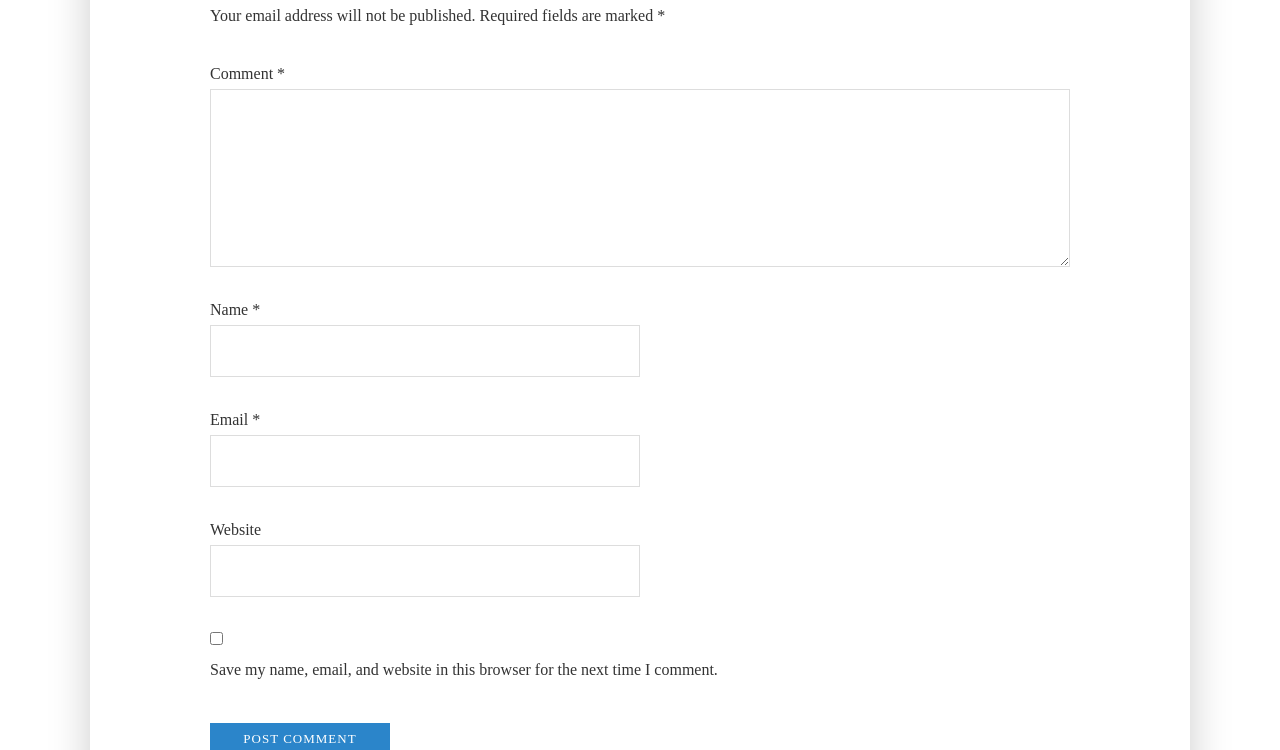Given the element description "parent_node: Website name="url"", identify the bounding box of the corresponding UI element.

[0.164, 0.727, 0.5, 0.796]